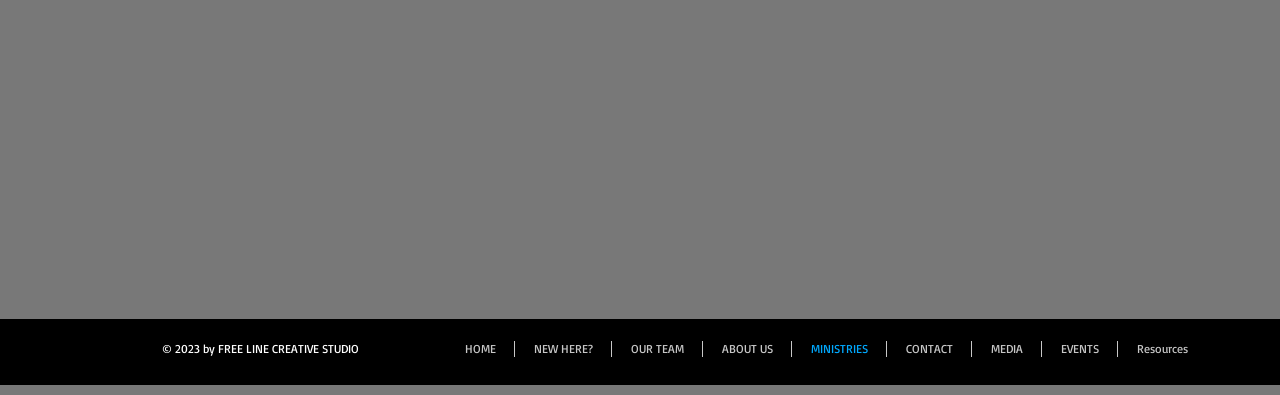Pinpoint the bounding box coordinates of the clickable element to carry out the following instruction: "view media."

[0.759, 0.864, 0.813, 0.904]